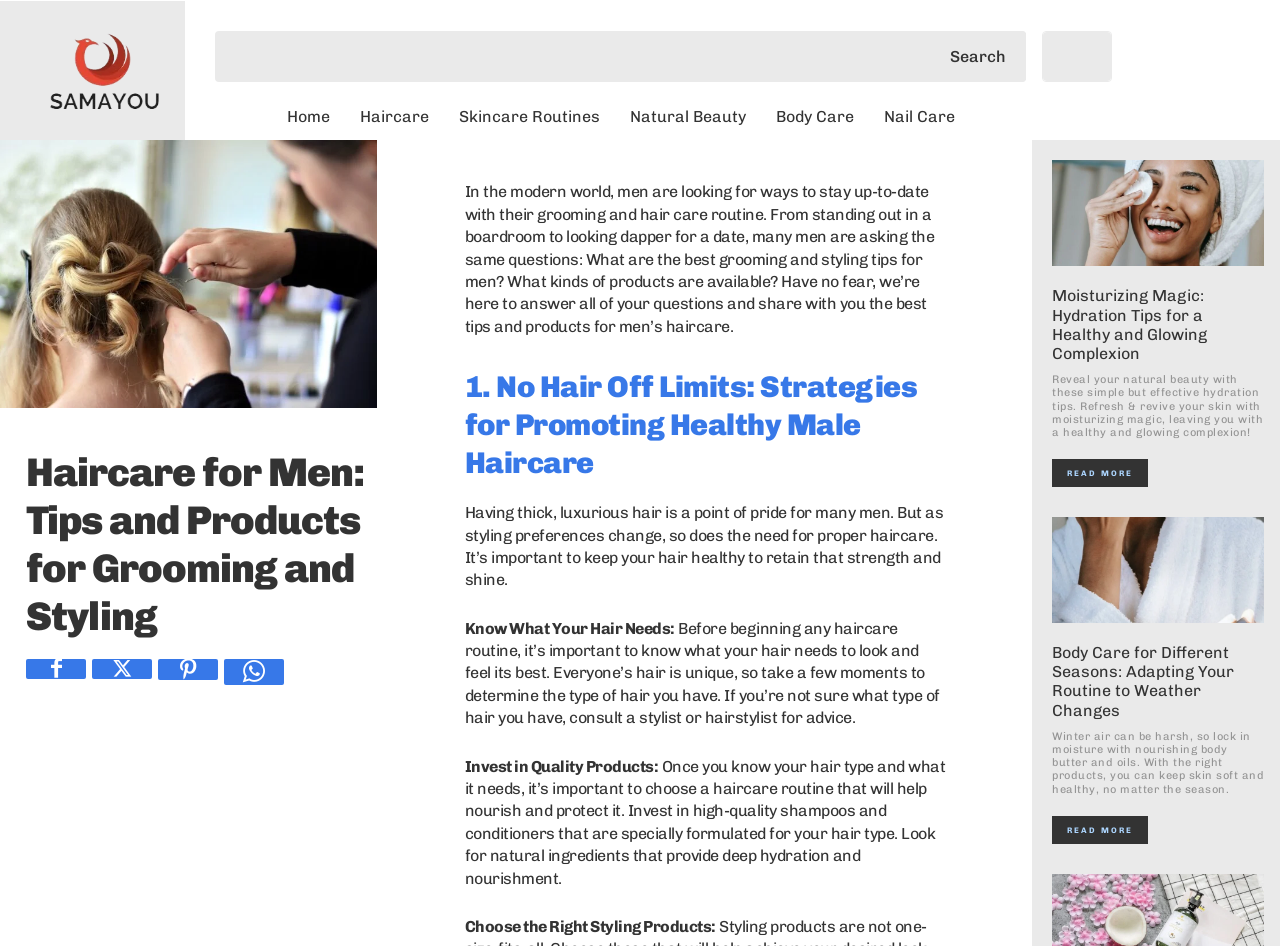Please identify the primary heading of the webpage and give its text content.

Haircare for Men: Tips and Products for Grooming and Styling